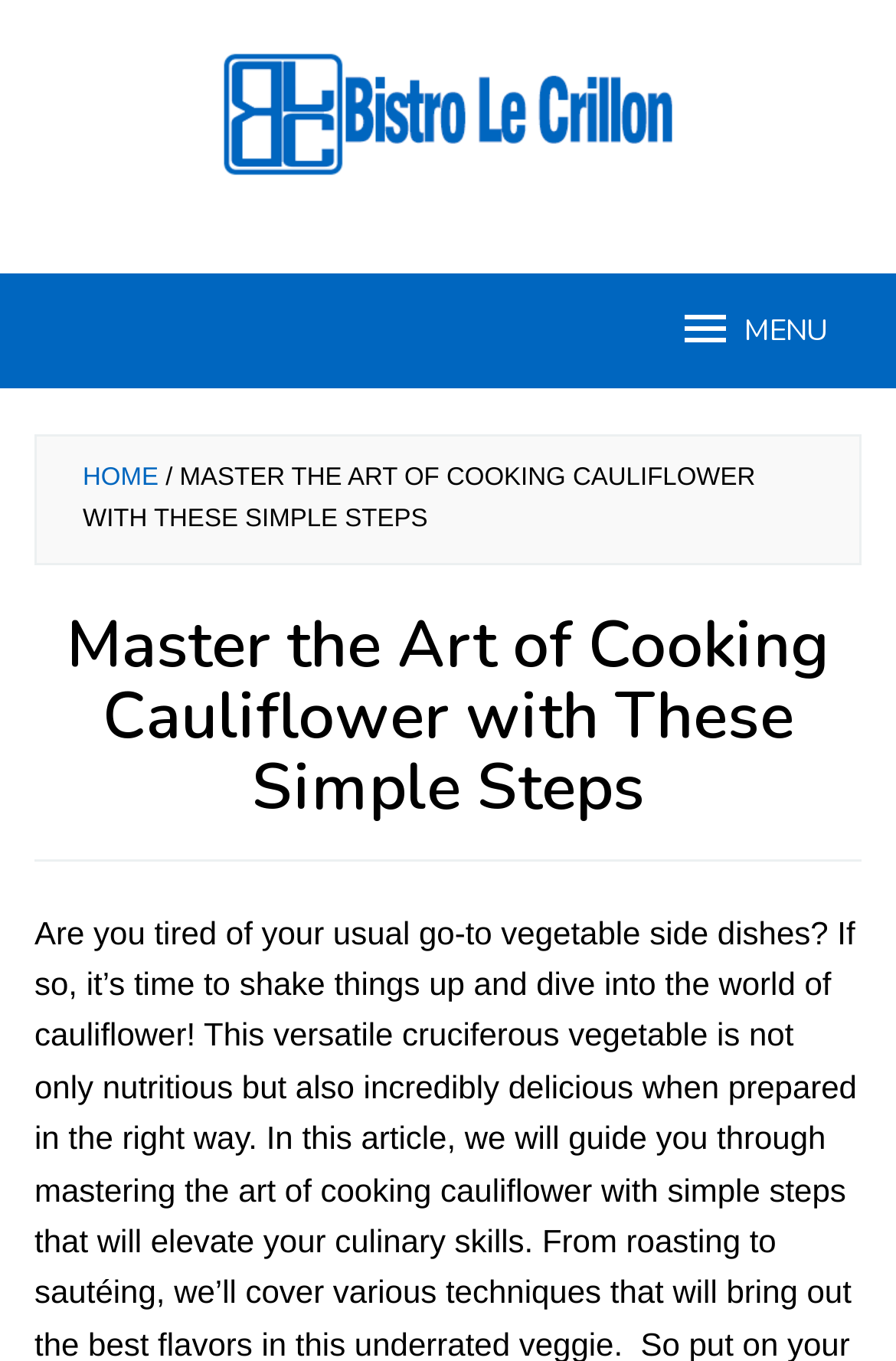Please determine the headline of the webpage and provide its content.

Master the Art of Cooking Cauliflower with These Simple Steps